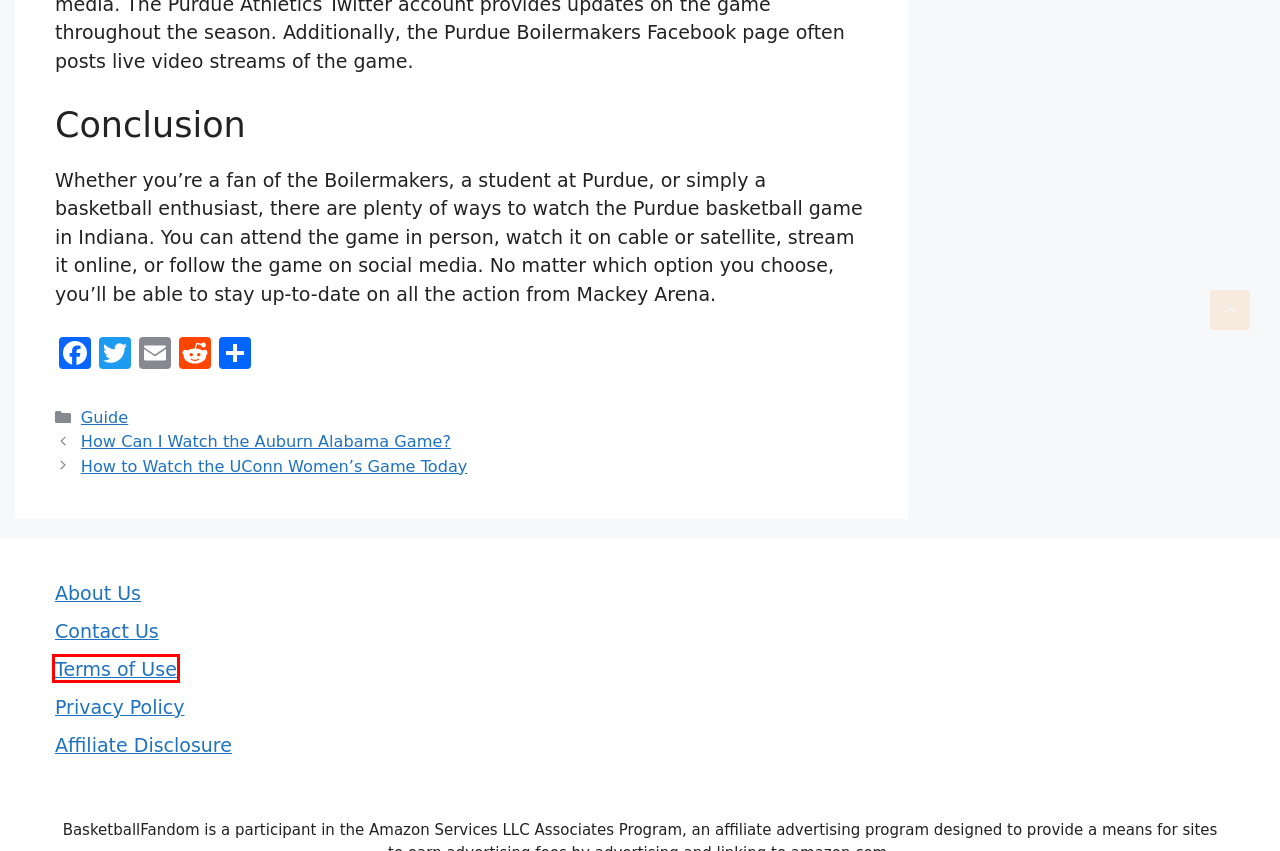You have a screenshot of a webpage with a red bounding box around an element. Select the webpage description that best matches the new webpage after clicking the element within the red bounding box. Here are the descriptions:
A. Contact Us - BasketballFandom.com
B. How to Watch the UConn Women’s Game Today - Basketball Fandom
C. AddToAny - Share
D. Terms of Use - BasketballFandom.com
E. Affiliate Disclosure - Basketball Fandom
F. About Basketball Fandom - BasketballFandom.com
G. How Can I Watch the Auburn Alabama Game? - Basketball Fandom
H. Privacy Policy for BasketballFandom.com

D